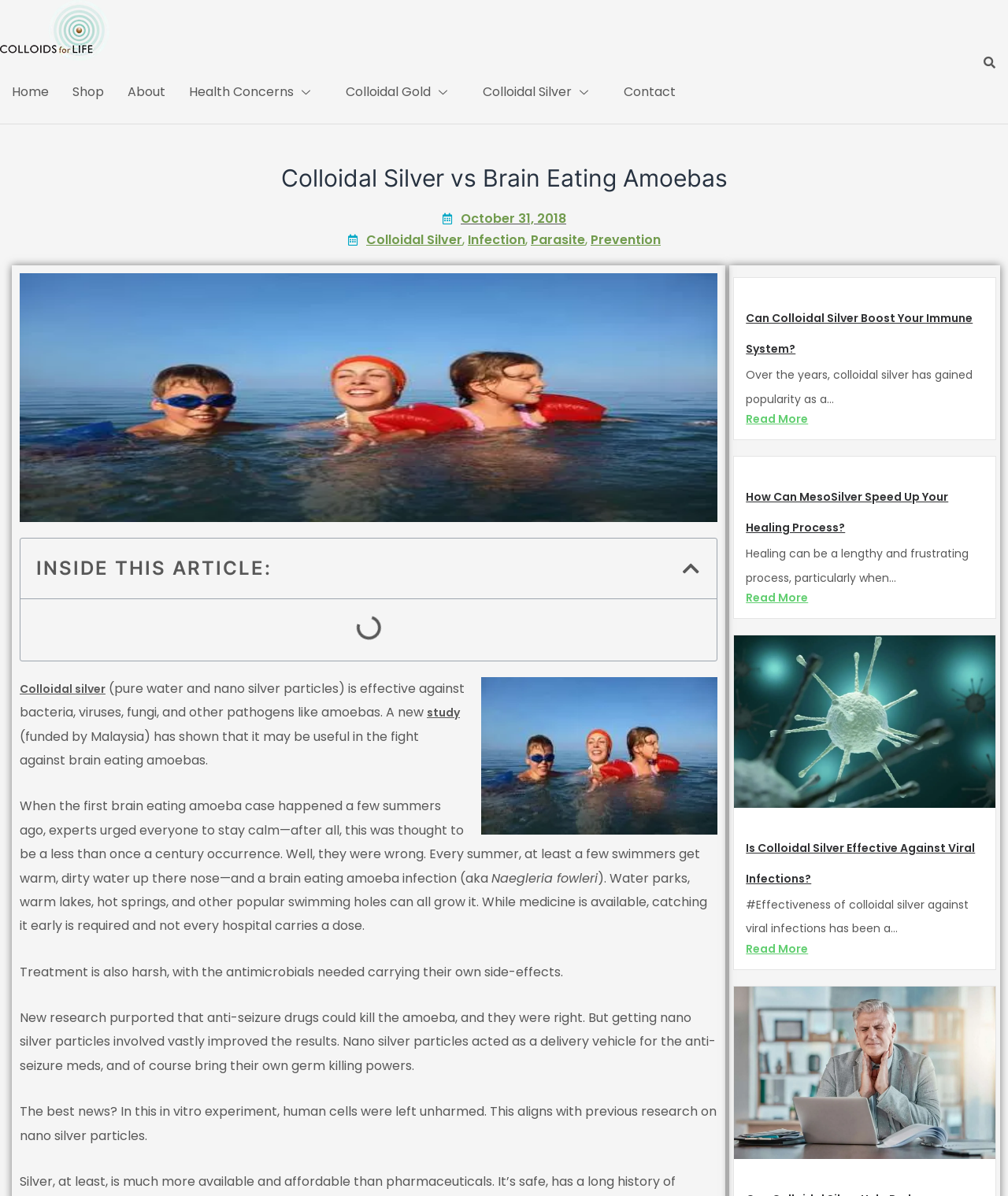Locate the bounding box coordinates of the area you need to click to fulfill this instruction: 'Read the article 'Can Colloidal Silver Boost Your Immune System?''. The coordinates must be in the form of four float numbers ranging from 0 to 1: [left, top, right, bottom].

[0.74, 0.249, 0.976, 0.3]